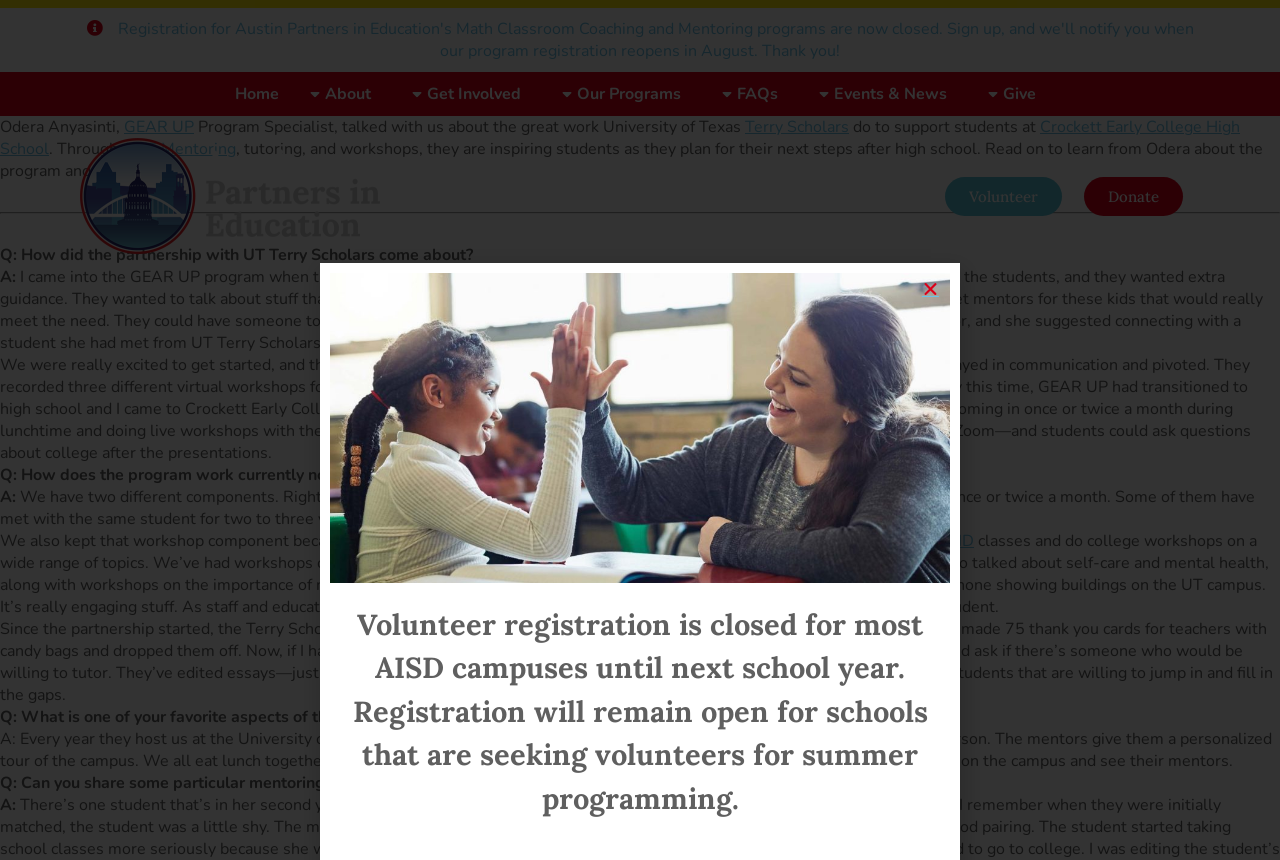Please specify the coordinates of the bounding box for the element that should be clicked to carry out this instruction: "Log in to the website". The coordinates must be four float numbers between 0 and 1, formatted as [left, top, right, bottom].

None